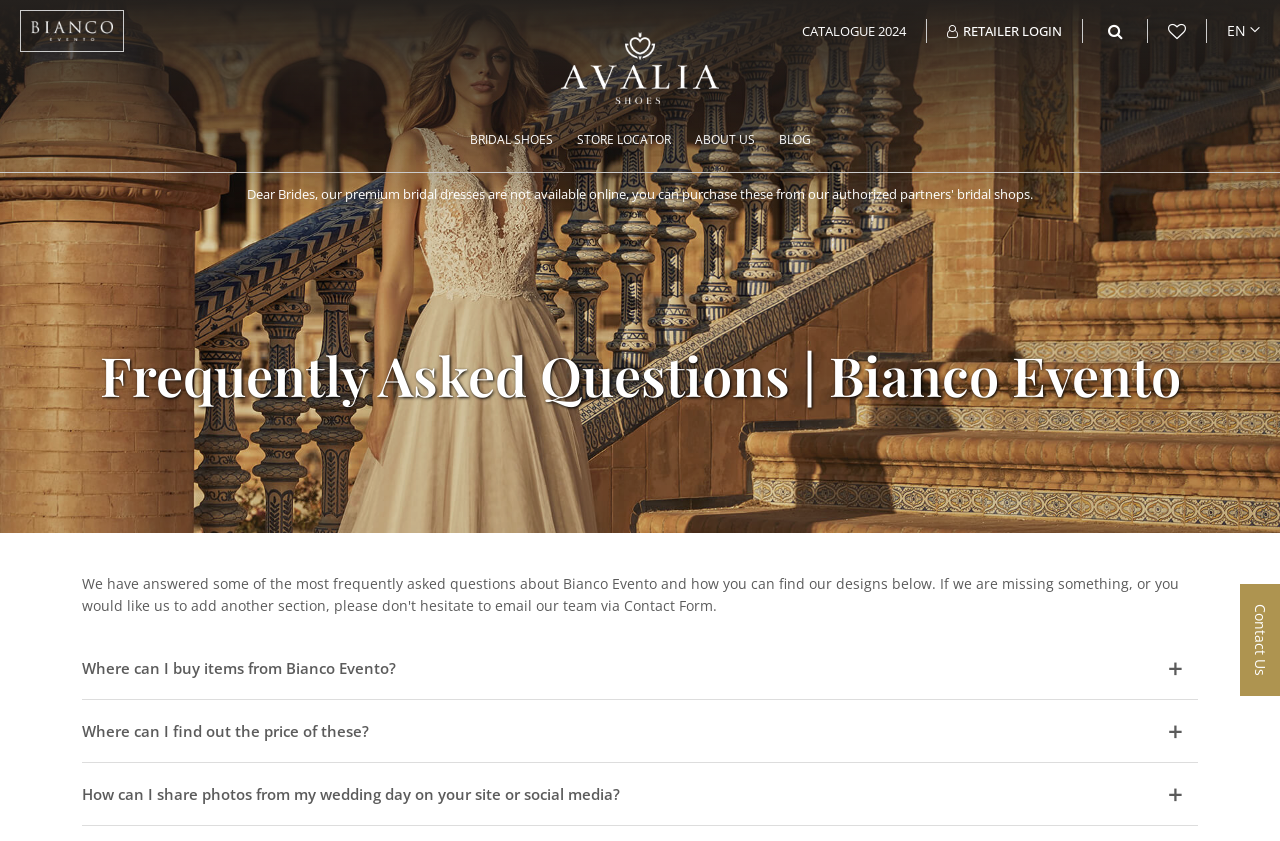With reference to the image, please provide a detailed answer to the following question: What type of shoes does Bianco Evento offer?

In the menu tab, there is a menu item 'BRIDAL SHOES', which suggests that Bianco Evento offers bridal shoes.